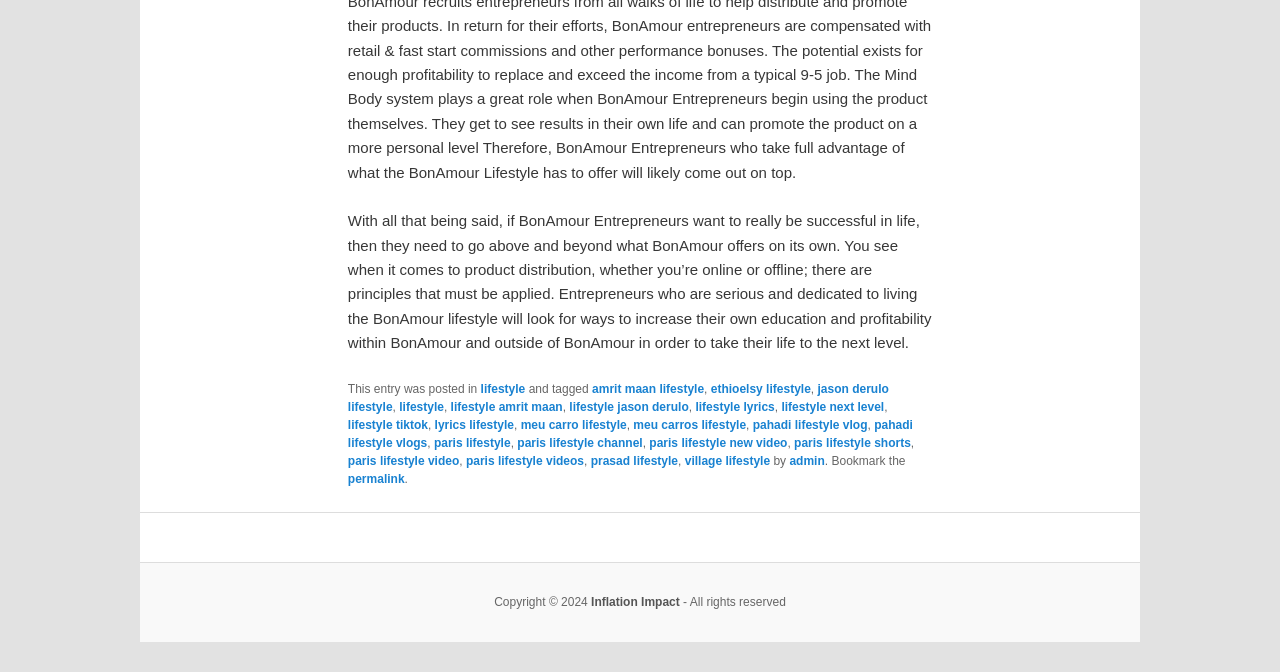Given the following UI element description: "paris lifestyle channel", find the bounding box coordinates in the webpage screenshot.

[0.404, 0.649, 0.502, 0.67]